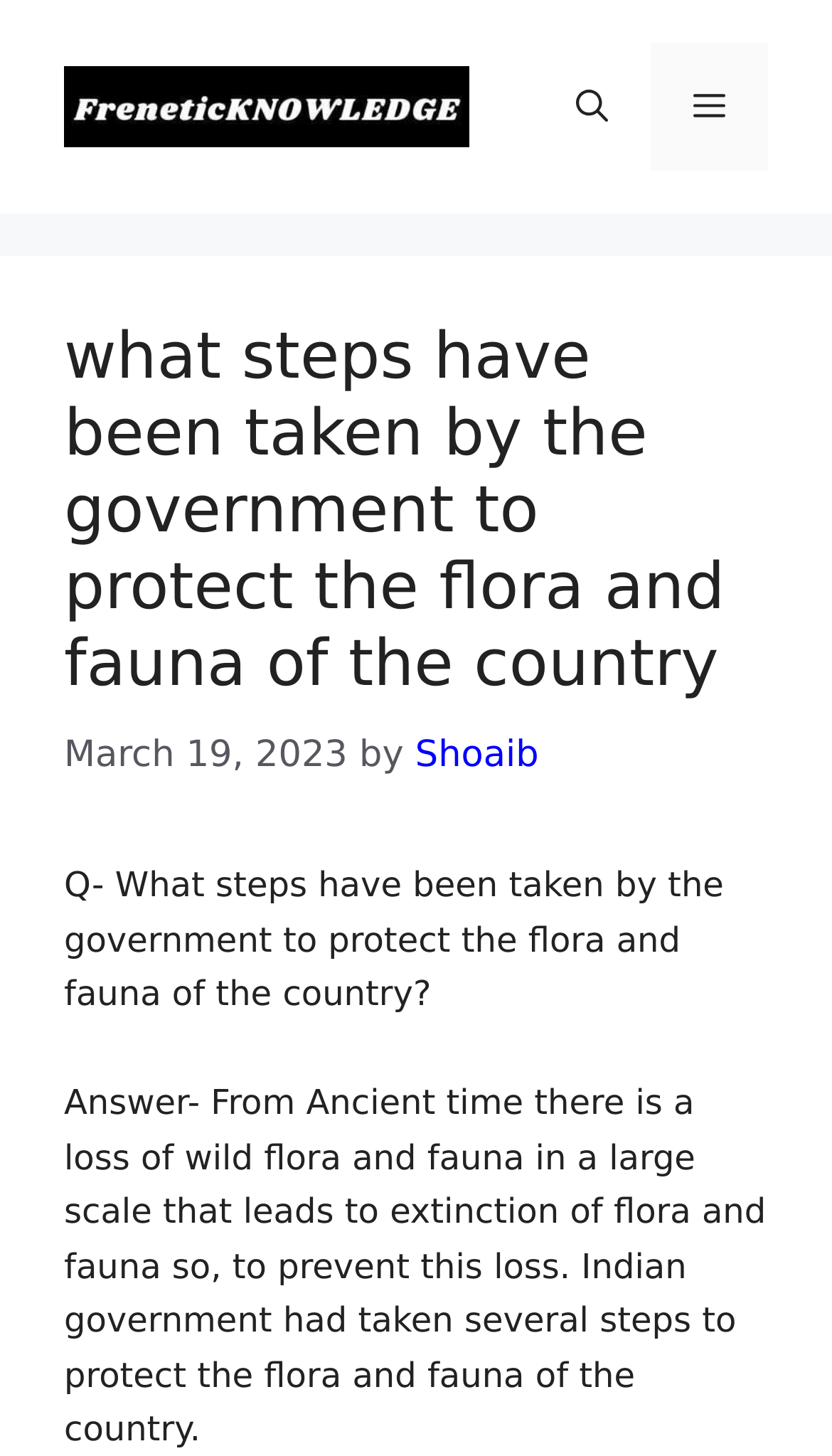What is the main topic of the article?
Using the information from the image, give a concise answer in one word or a short phrase.

Protecting flora and fauna